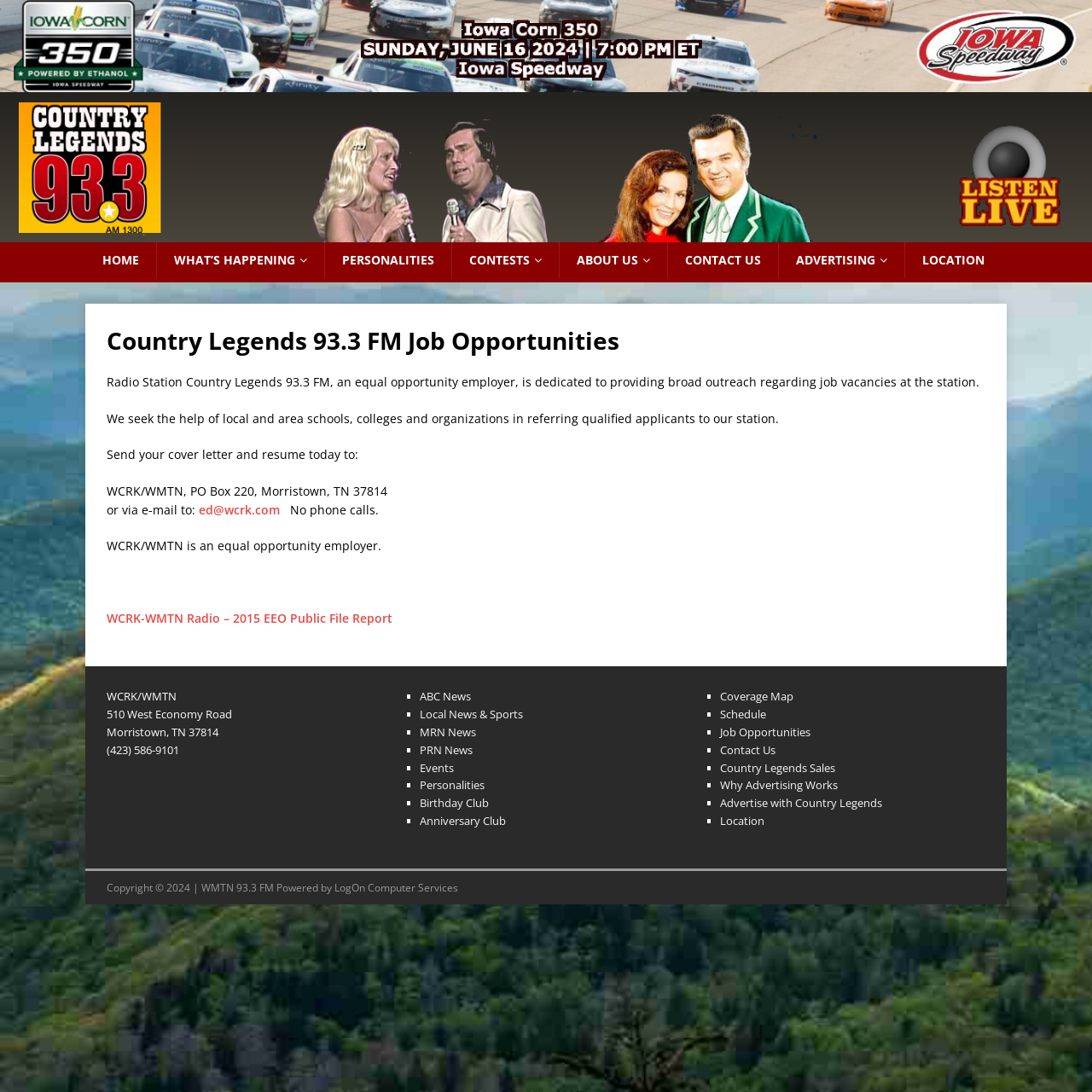Find the bounding box coordinates of the area to click in order to follow the instruction: "Check the location".

[0.828, 0.222, 0.917, 0.255]